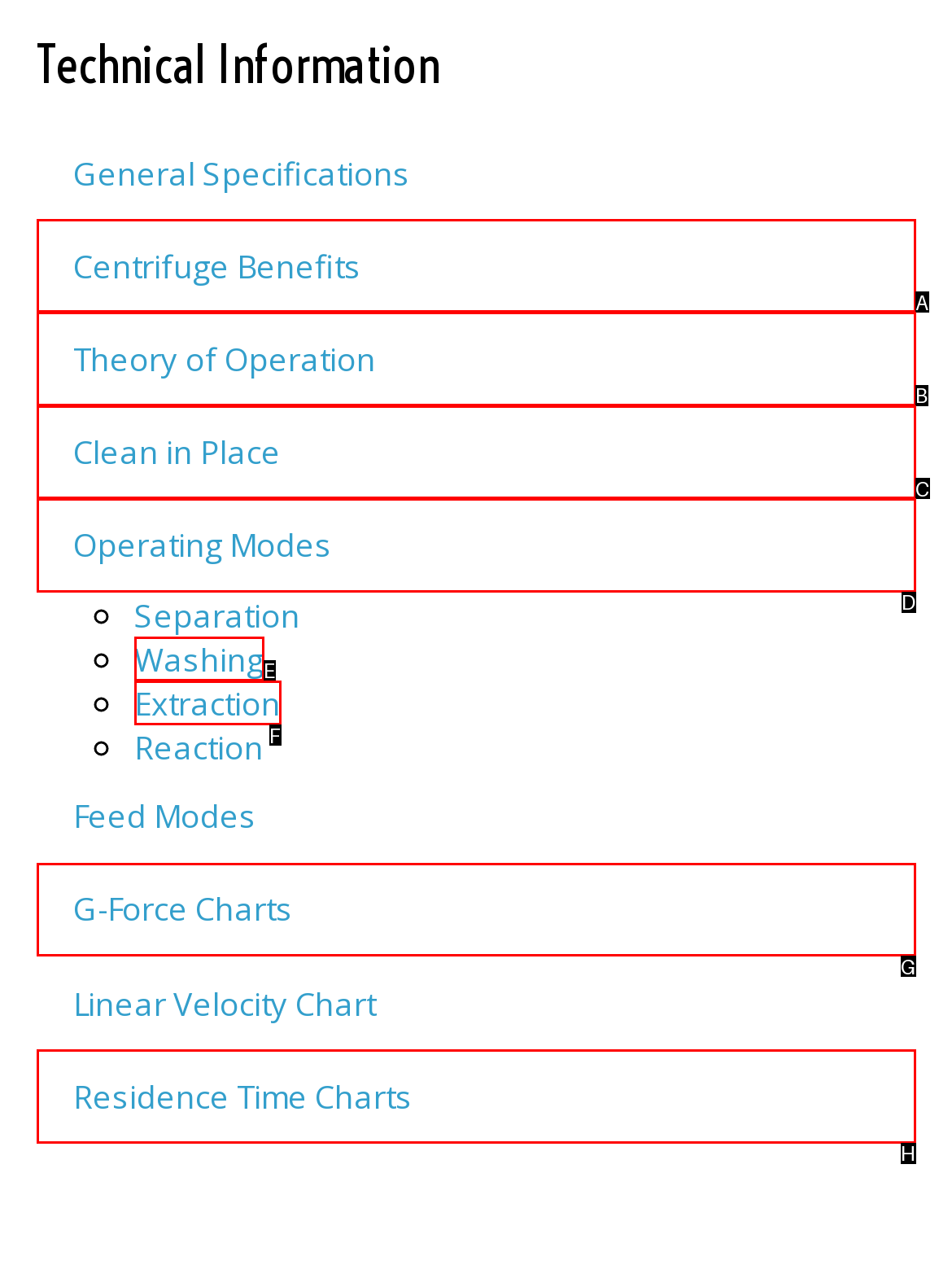Given the description: Residence Time Charts, identify the corresponding option. Answer with the letter of the appropriate option directly.

H